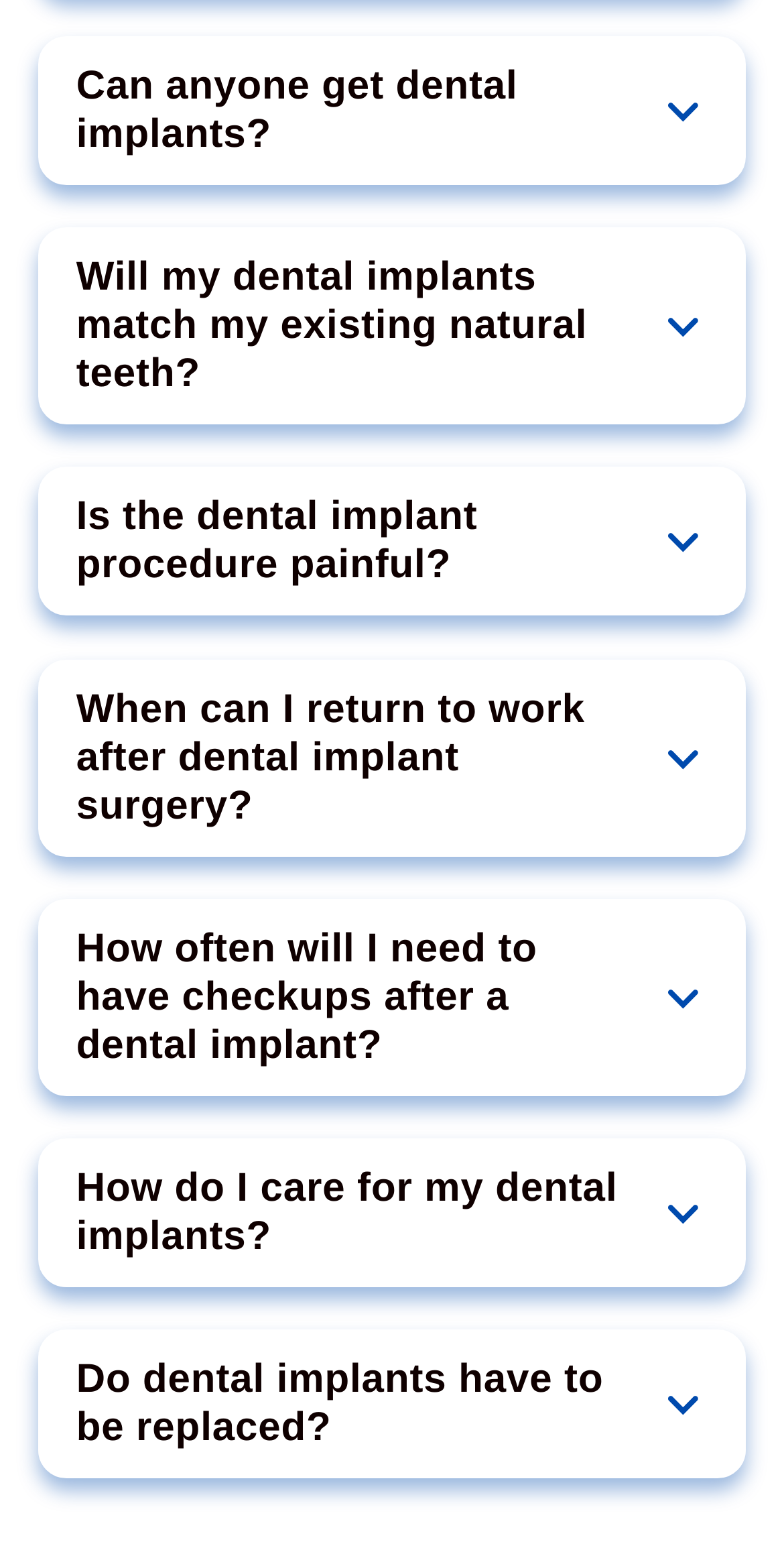Can you find the bounding box coordinates of the area I should click to execute the following instruction: "Click the 'How do I care for my dental implants?' button"?

[0.054, 0.738, 0.946, 0.829]